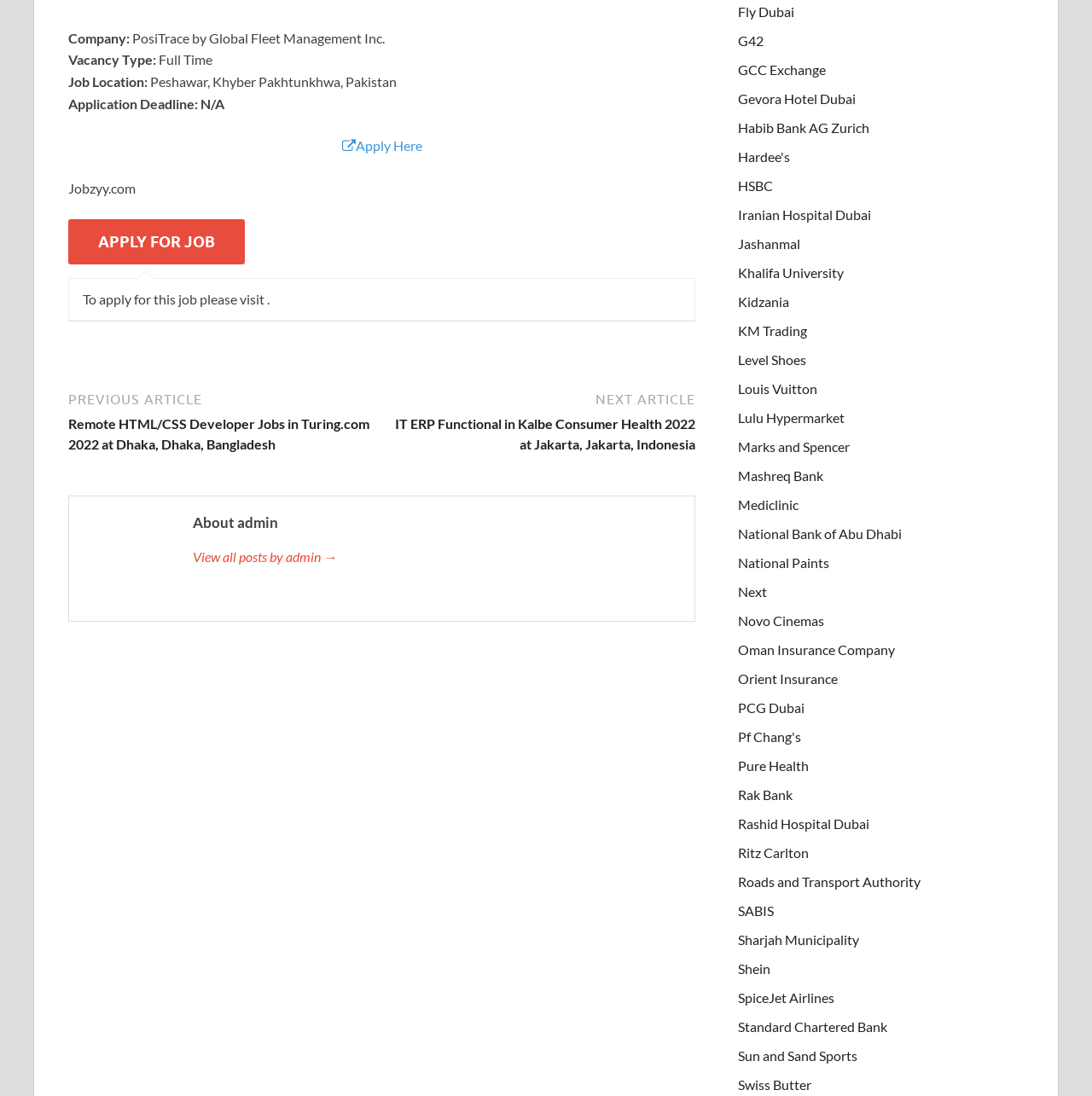Extract the bounding box for the UI element that matches this description: "National Bank of Abu Dhabi".

[0.676, 0.479, 0.826, 0.494]